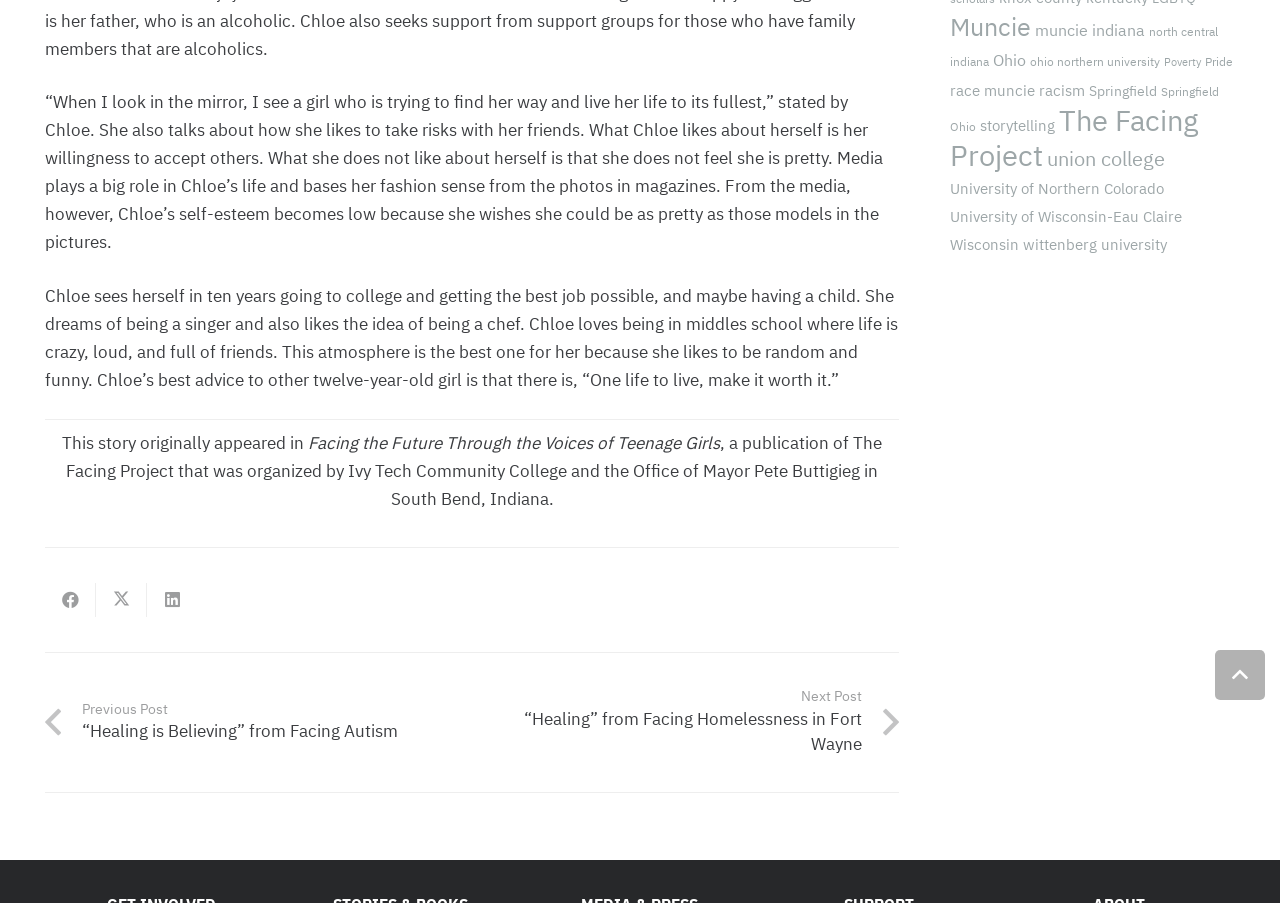Identify the bounding box for the described UI element. Provide the coordinates in (top-left x, top-left y, bottom-right x, bottom-right y) format with values ranging from 0 to 1: The Facing Project

[0.742, 0.112, 0.936, 0.193]